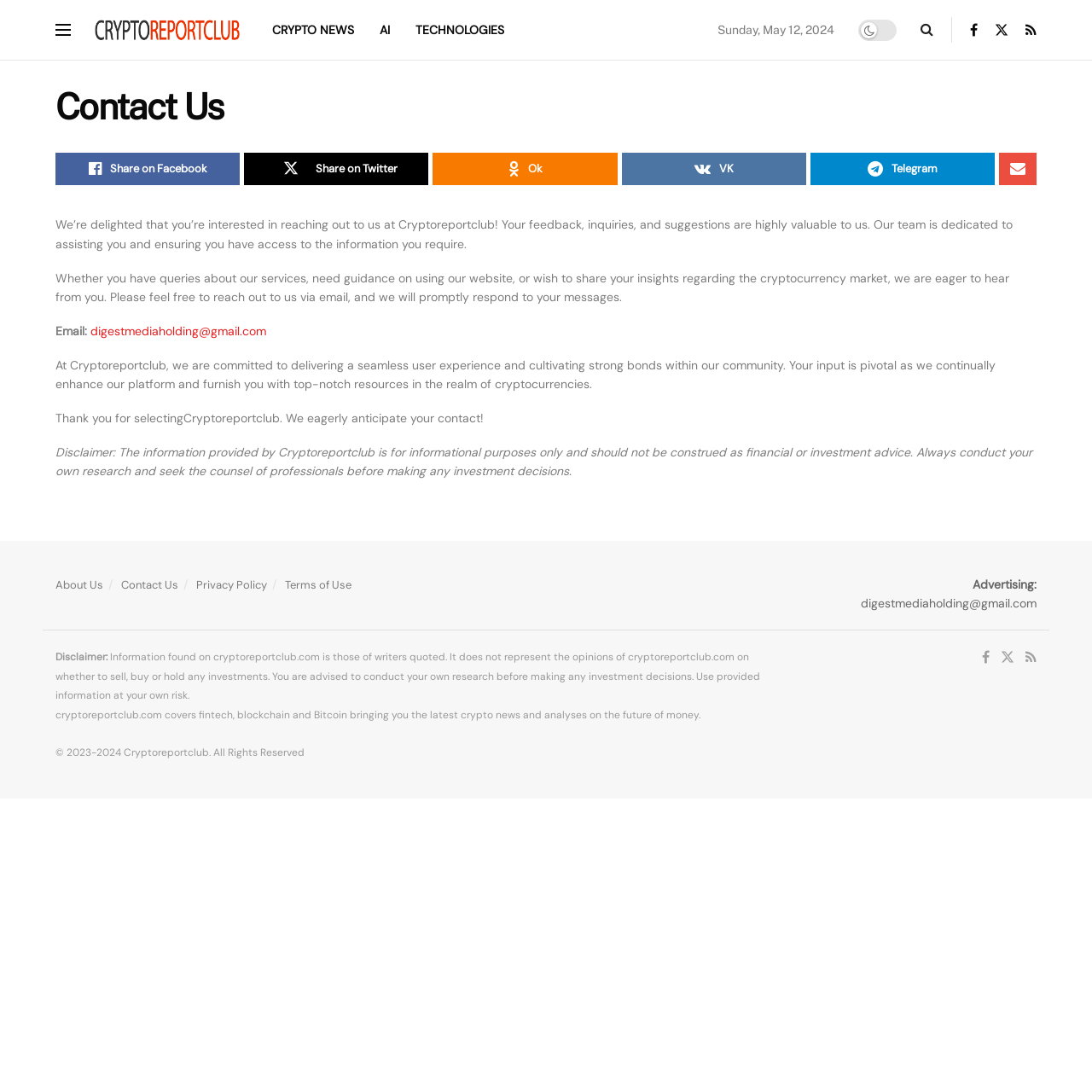Highlight the bounding box of the UI element that corresponds to this description: "parent_node: Share on Facebook".

[0.915, 0.14, 0.949, 0.17]